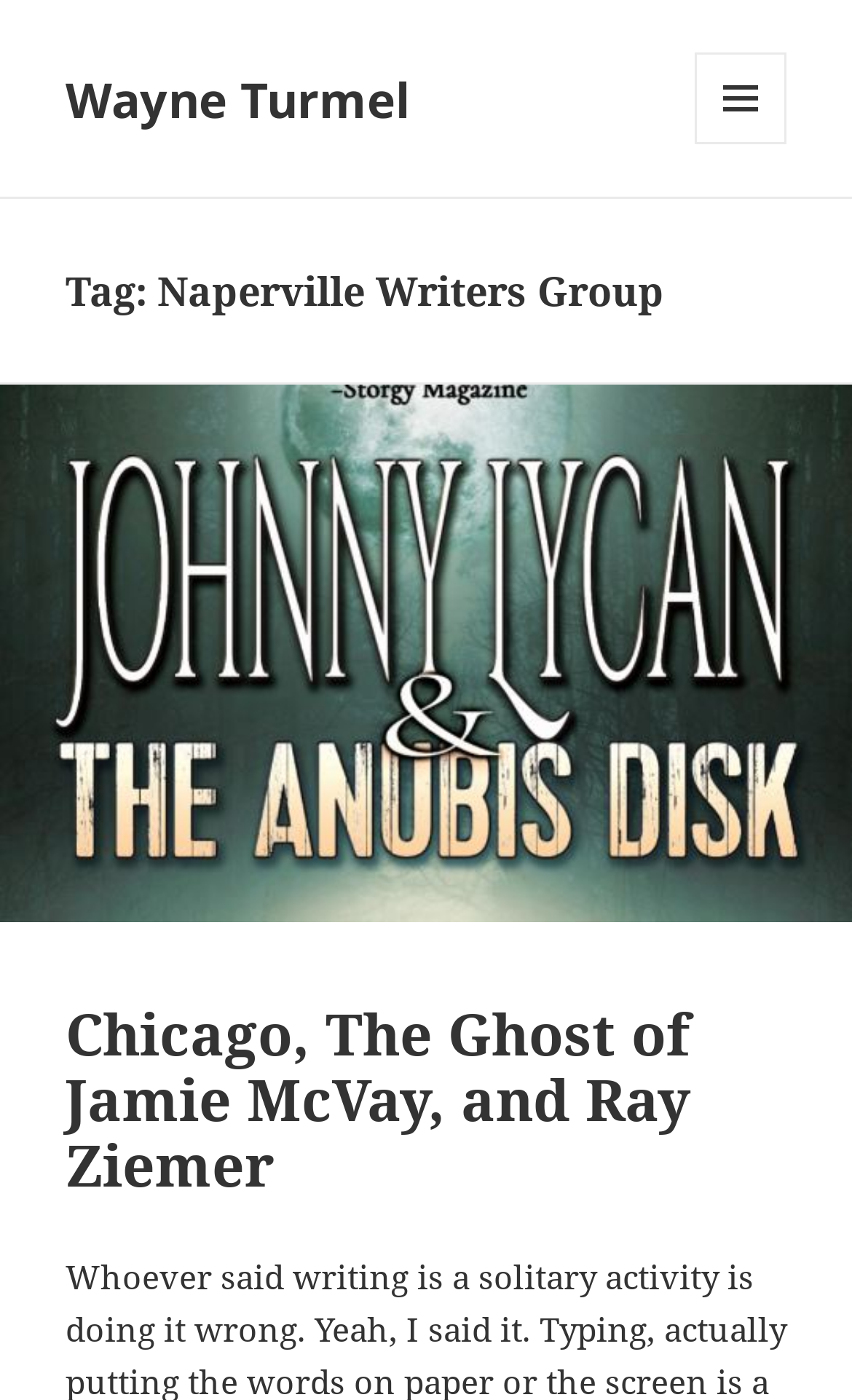What is the name of the writer? Examine the screenshot and reply using just one word or a brief phrase.

Wayne Turmel